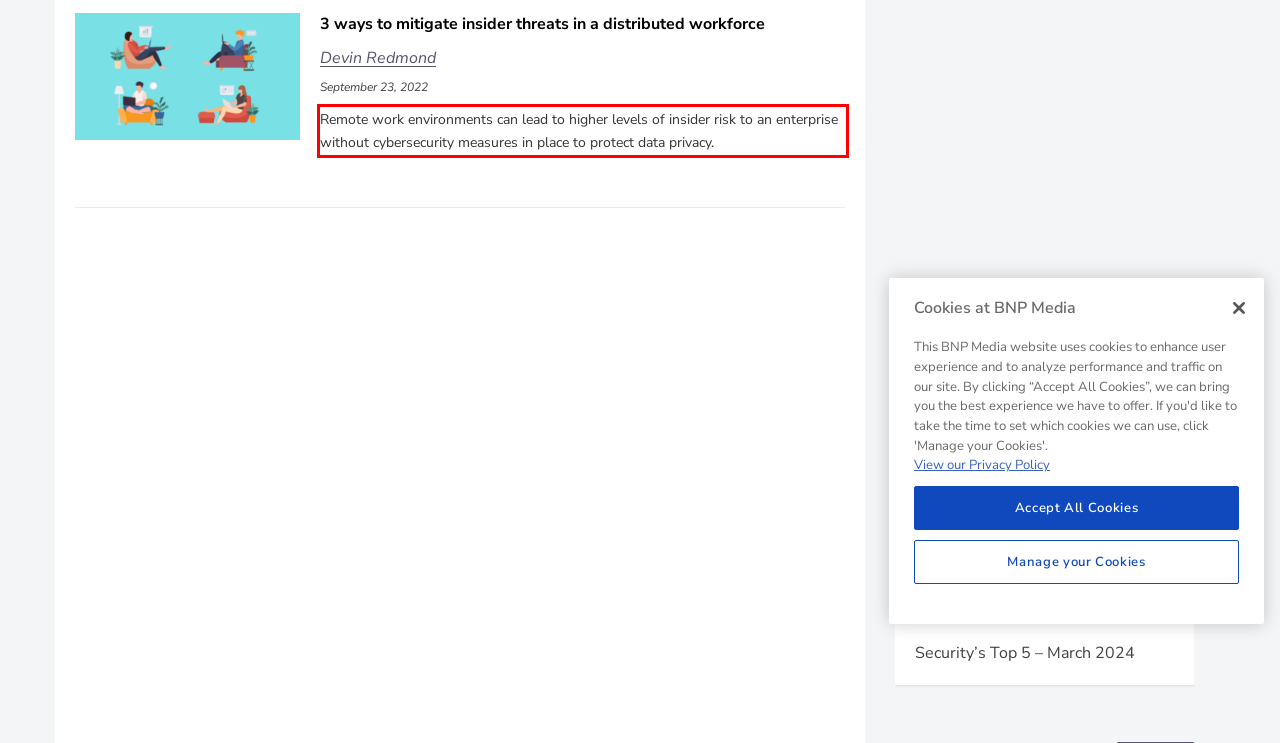Using the provided webpage screenshot, recognize the text content in the area marked by the red bounding box.

Remote work environments can lead to higher levels of insider risk to an enterprise without cybersecurity measures in place to protect data privacy.